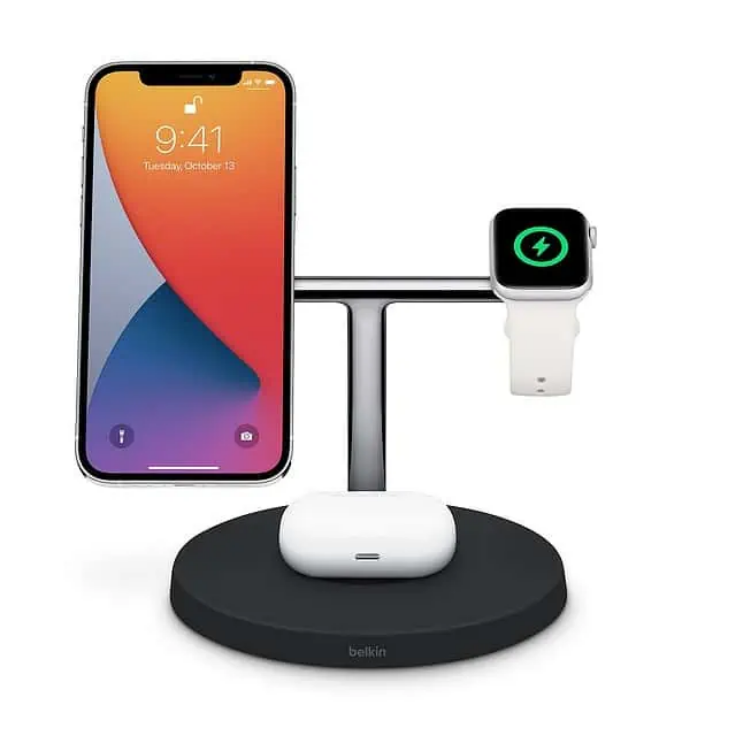Create an extensive caption that includes all significant details of the image.

The image showcases the Belkin BOOSTCHARGE PRO 3-in-1 Wireless Charger with MagSafe, designed for charging multiple Apple devices conveniently. The sleek setup features a stylish holder for an iPhone, which displays the time as 9:41 on its screen, set against a vibrant gradient background. The iPhone is held securely upright, while the charger also accommodates an Apple Watch on one side, indicated by a glowing green lightning bolt symbol, signaling charging progress. At the base, a compact design holds AirPods, further enhancing the charger’s functionality. This versatile charger reflects modern aesthetics while providing a practical solution for managing all essential Apple devices in one elegant station.